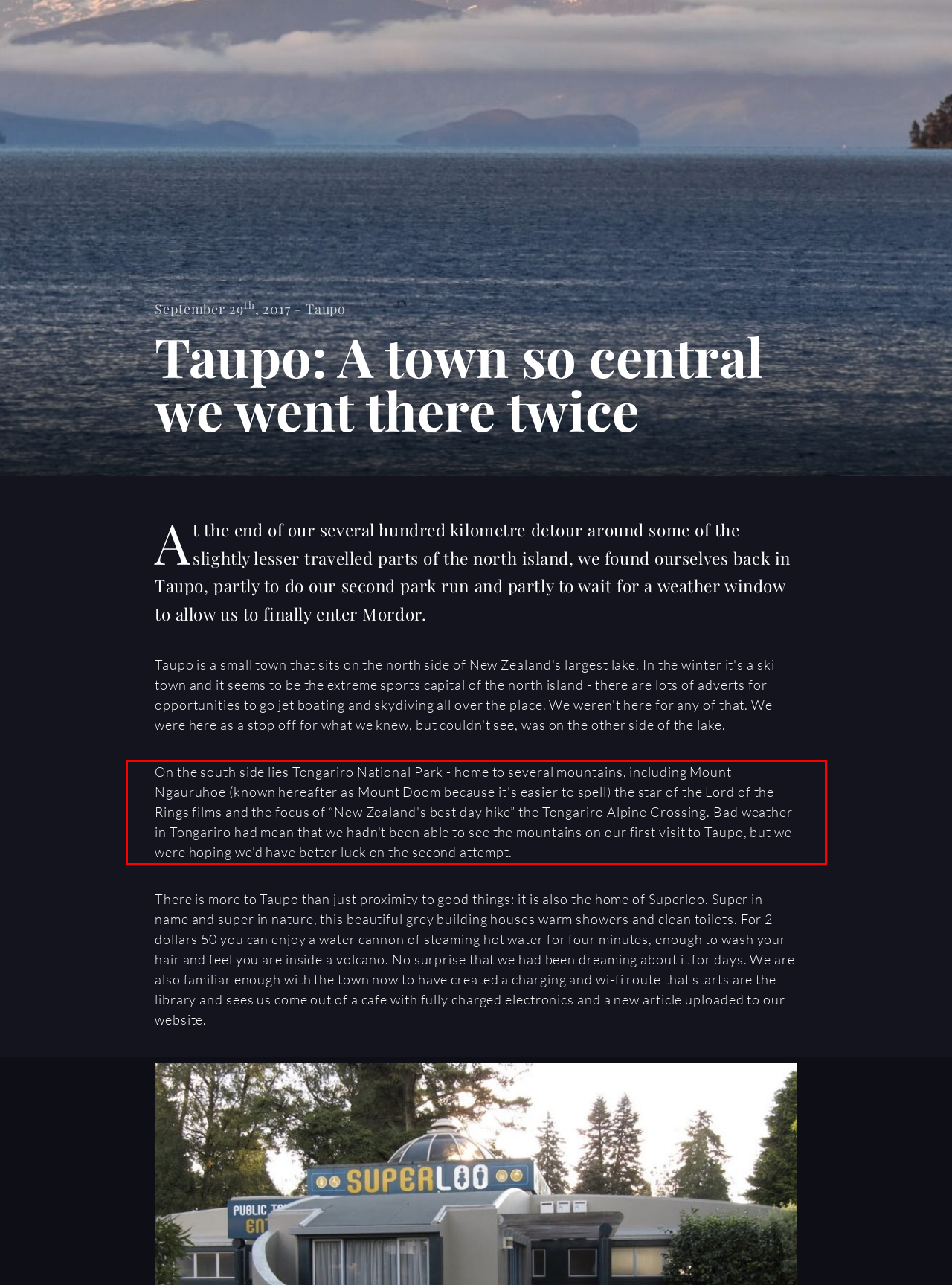Please perform OCR on the UI element surrounded by the red bounding box in the given webpage screenshot and extract its text content.

On the south side lies Tongariro National Park - home to several mountains, including Mount Ngauruhoe (known hereafter as Mount Doom because it's easier to spell) the star of the Lord of the Rings films and the focus of “New Zealand's best day hike” the Tongariro Alpine Crossing. Bad weather in Tongariro had mean that we hadn't been able to see the mountains on our first visit to Taupo, but we were hoping we'd have better luck on the second attempt.